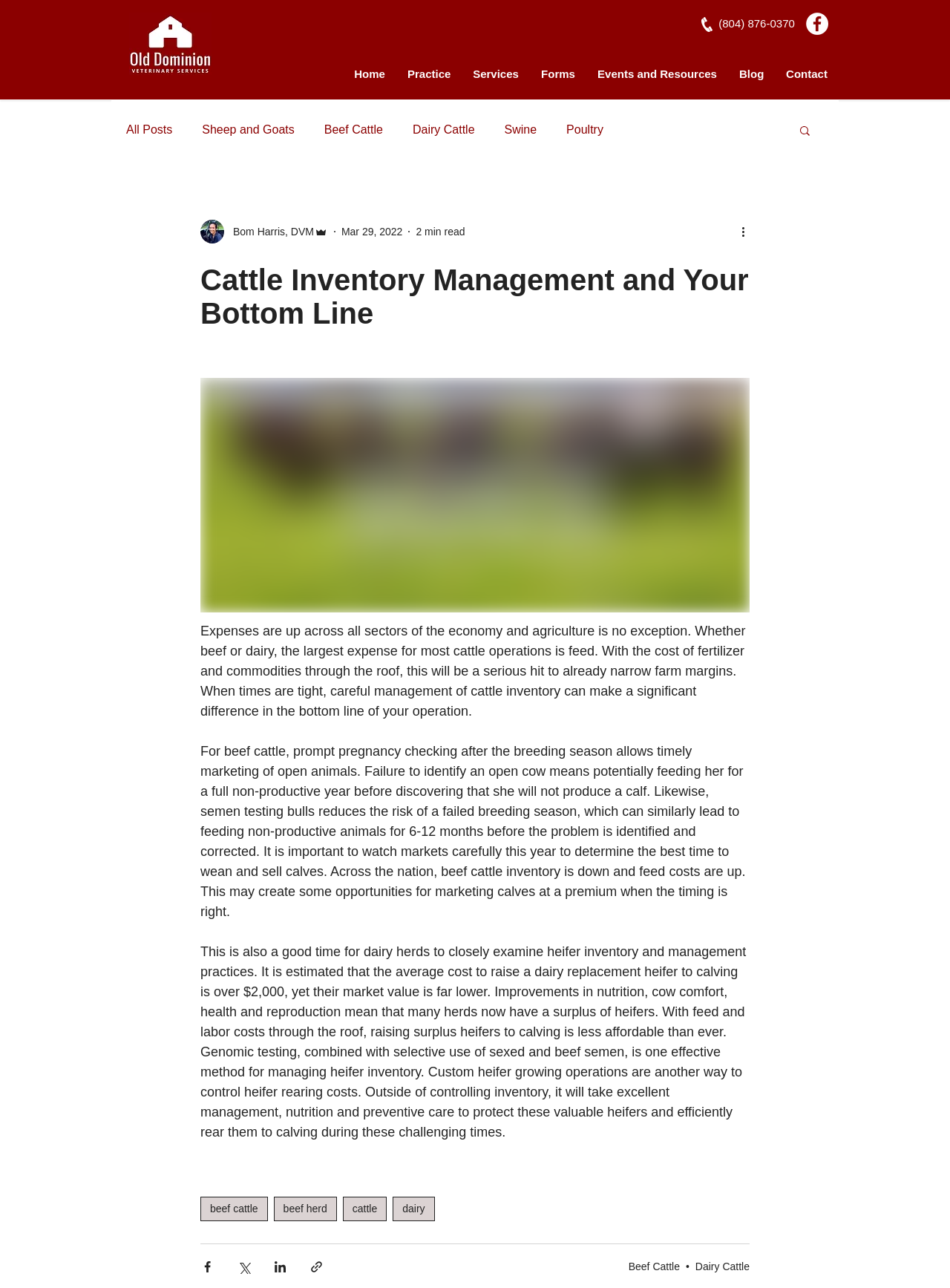Please identify the bounding box coordinates of the clickable area that will fulfill the following instruction: "Follow us on Facebook". The coordinates should be in the format of four float numbers between 0 and 1, i.e., [left, top, right, bottom].

None